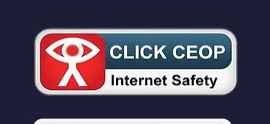What symbol is featured on the button?
Offer a detailed and full explanation in response to the question.

The eye symbol on the button is a visual representation of the focus on safeguarding users online, particularly children and parents, and serves as a reminder to be aware and cautious while navigating the online world.